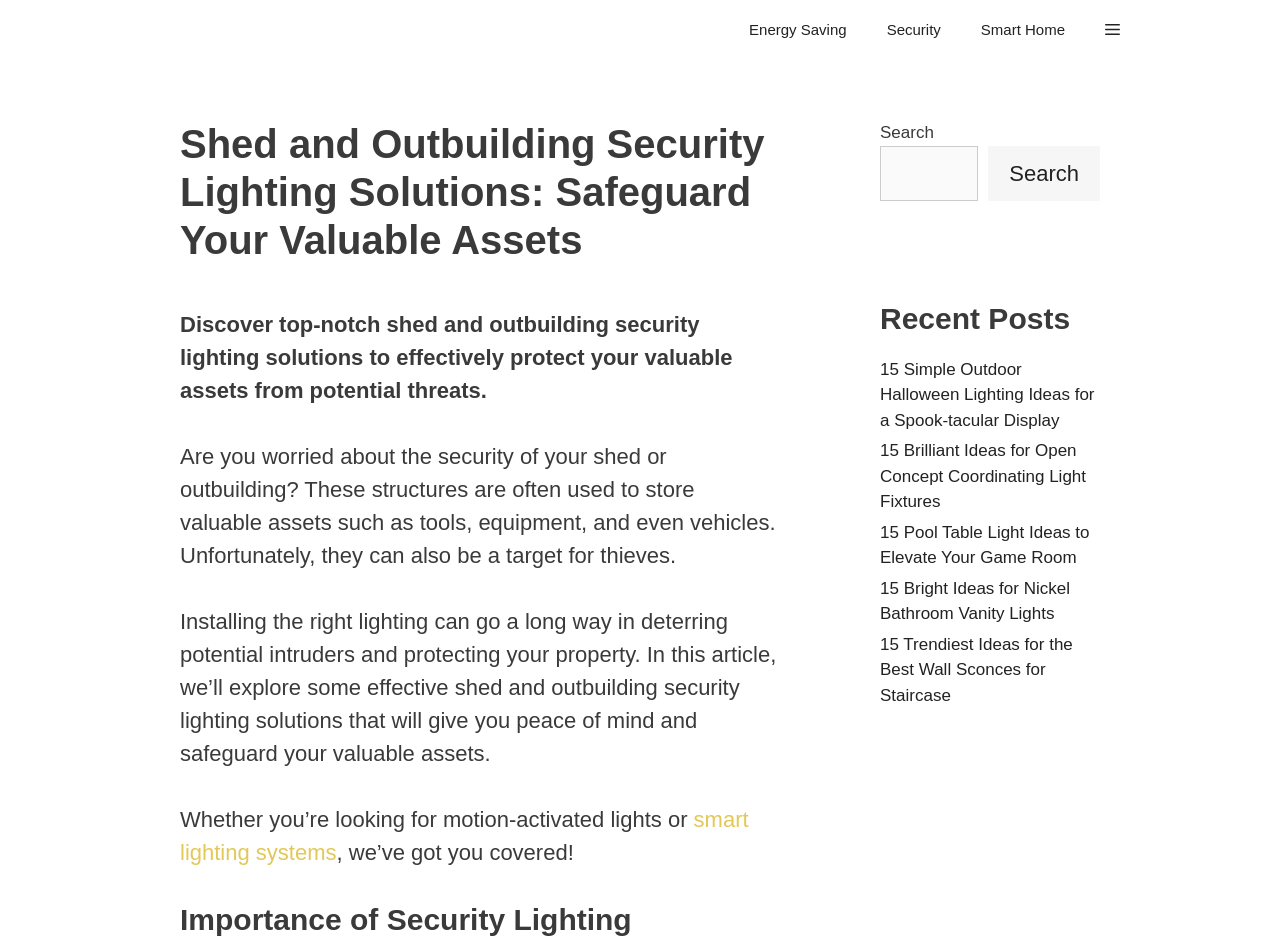Answer the question below with a single word or a brief phrase: 
What is the function of the search box?

Search the website